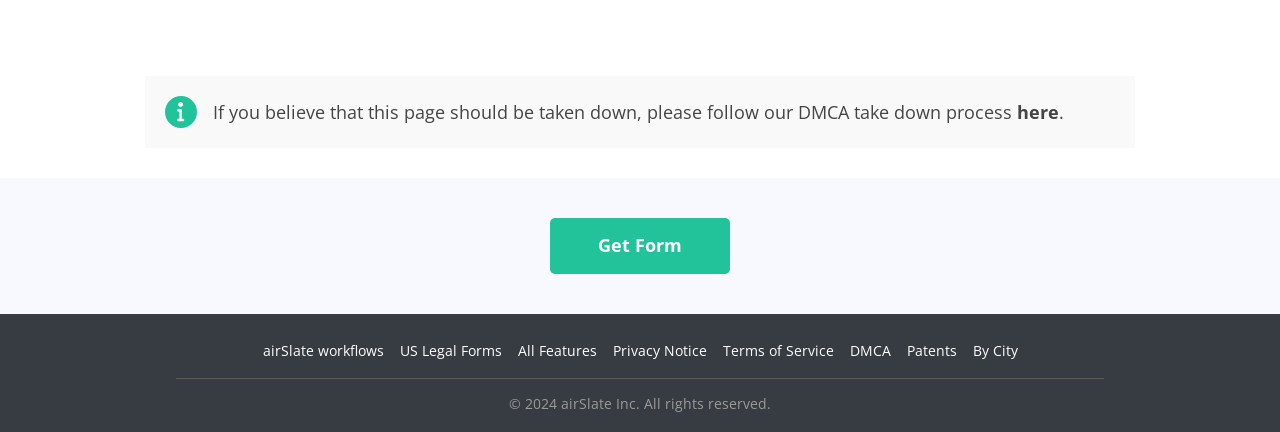Answer the question using only one word or a concise phrase: What is the purpose of the 'Get Form' button?

To get a form